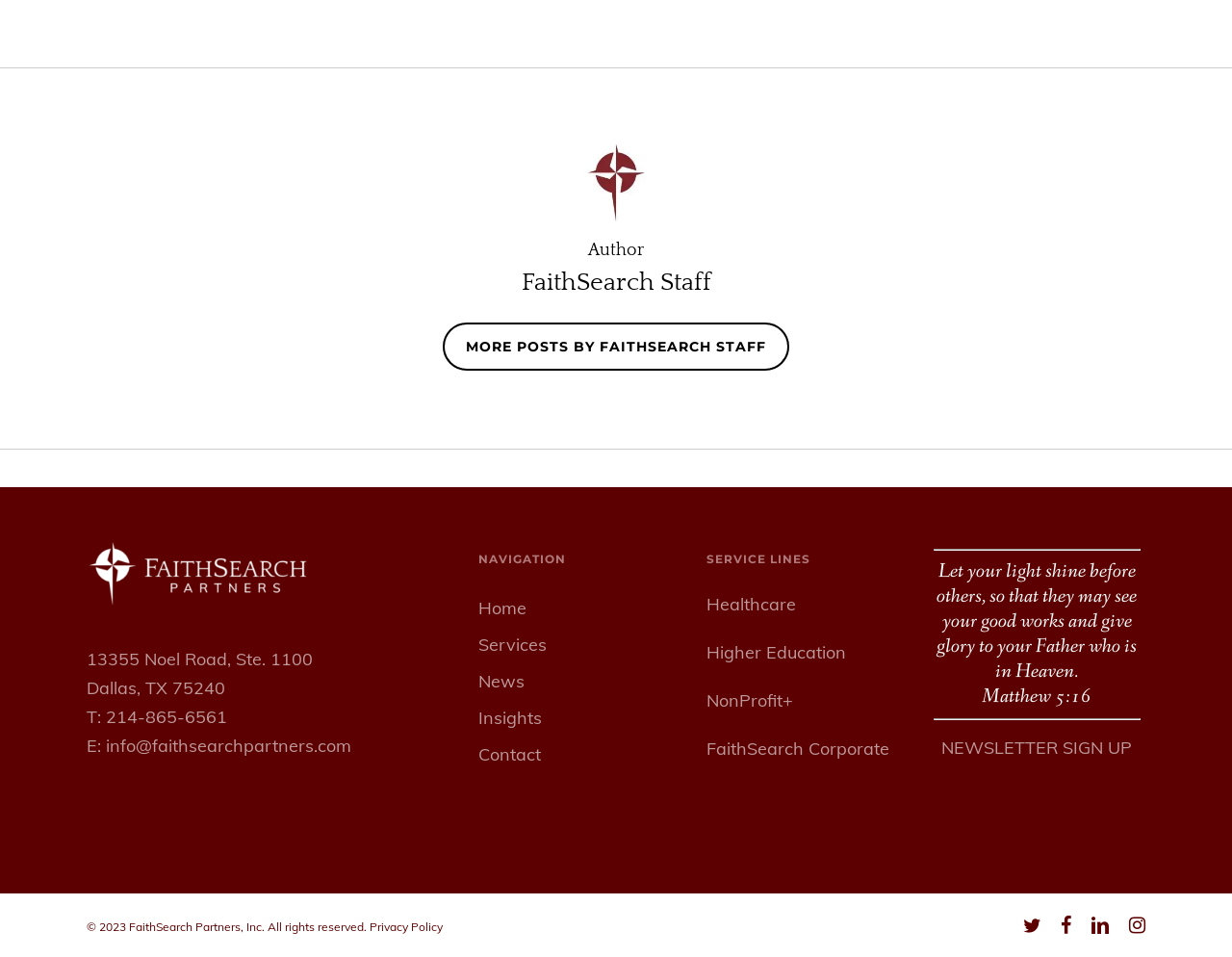Identify the bounding box for the UI element described as: "Disclaimer". The coordinates should be four float numbers between 0 and 1, i.e., [left, top, right, bottom].

None